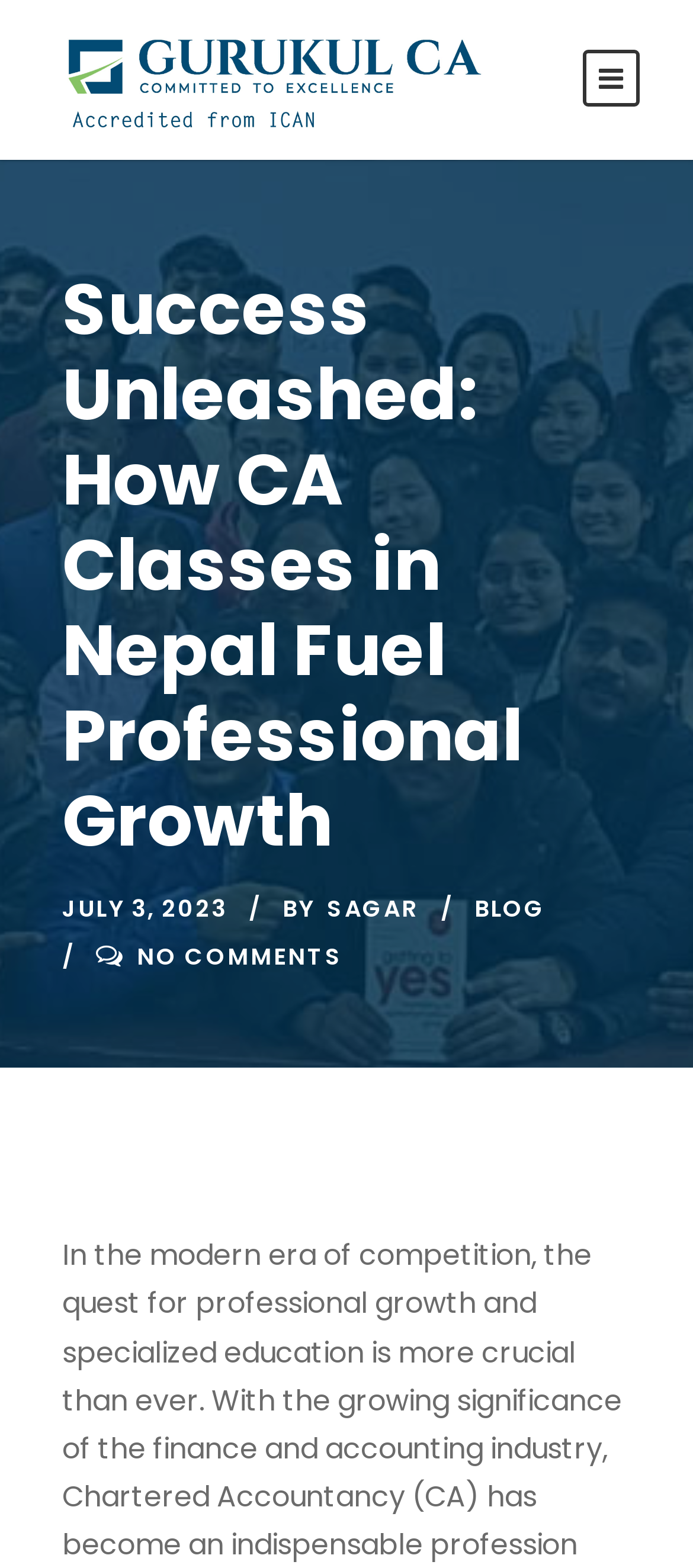How many comments are there on the article?
Look at the screenshot and give a one-word or phrase answer.

NO COMMENTS